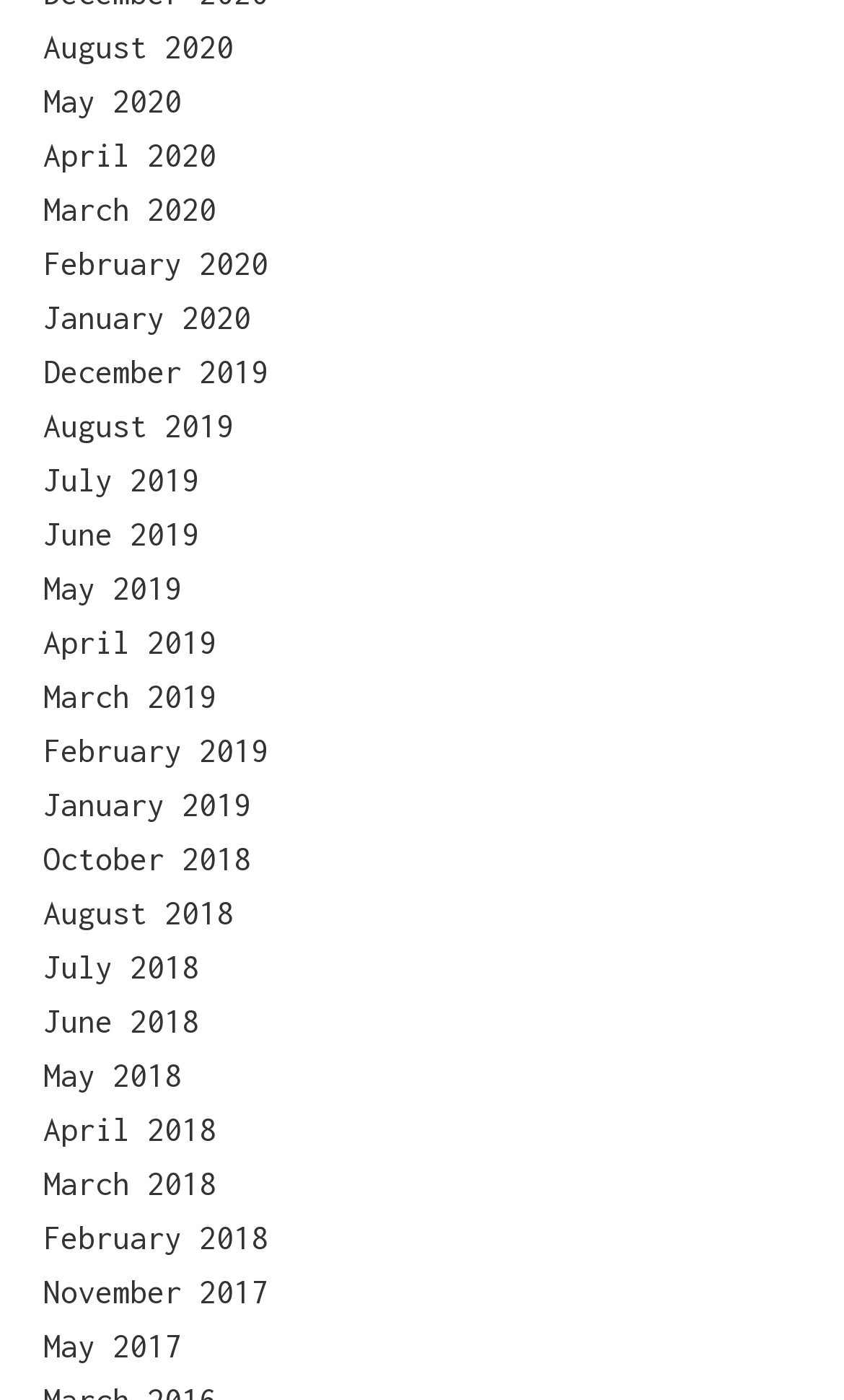Please specify the coordinates of the bounding box for the element that should be clicked to carry out this instruction: "go to May 2019". The coordinates must be four float numbers between 0 and 1, formatted as [left, top, right, bottom].

[0.051, 0.407, 0.215, 0.433]